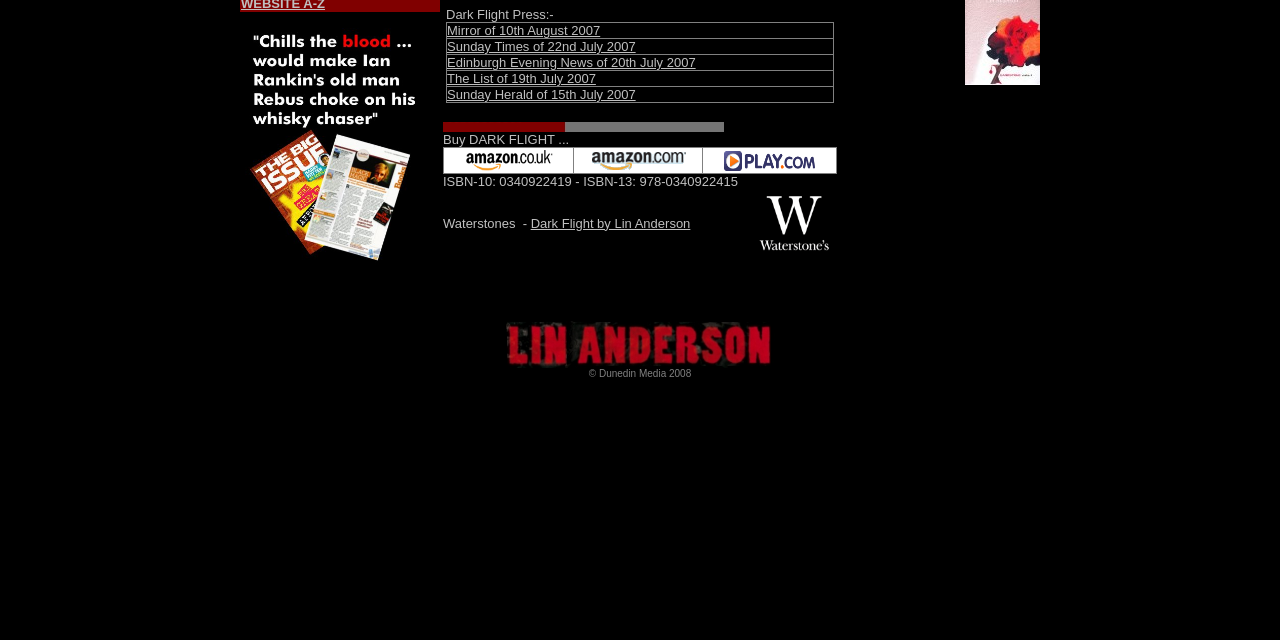Locate the UI element described by parent_node: © Dunedin Media 2008 in the provided webpage screenshot. Return the bounding box coordinates in the format (top-left x, top-left y, bottom-right x, bottom-right y), ensuring all values are between 0 and 1.

[0.395, 0.561, 0.605, 0.578]